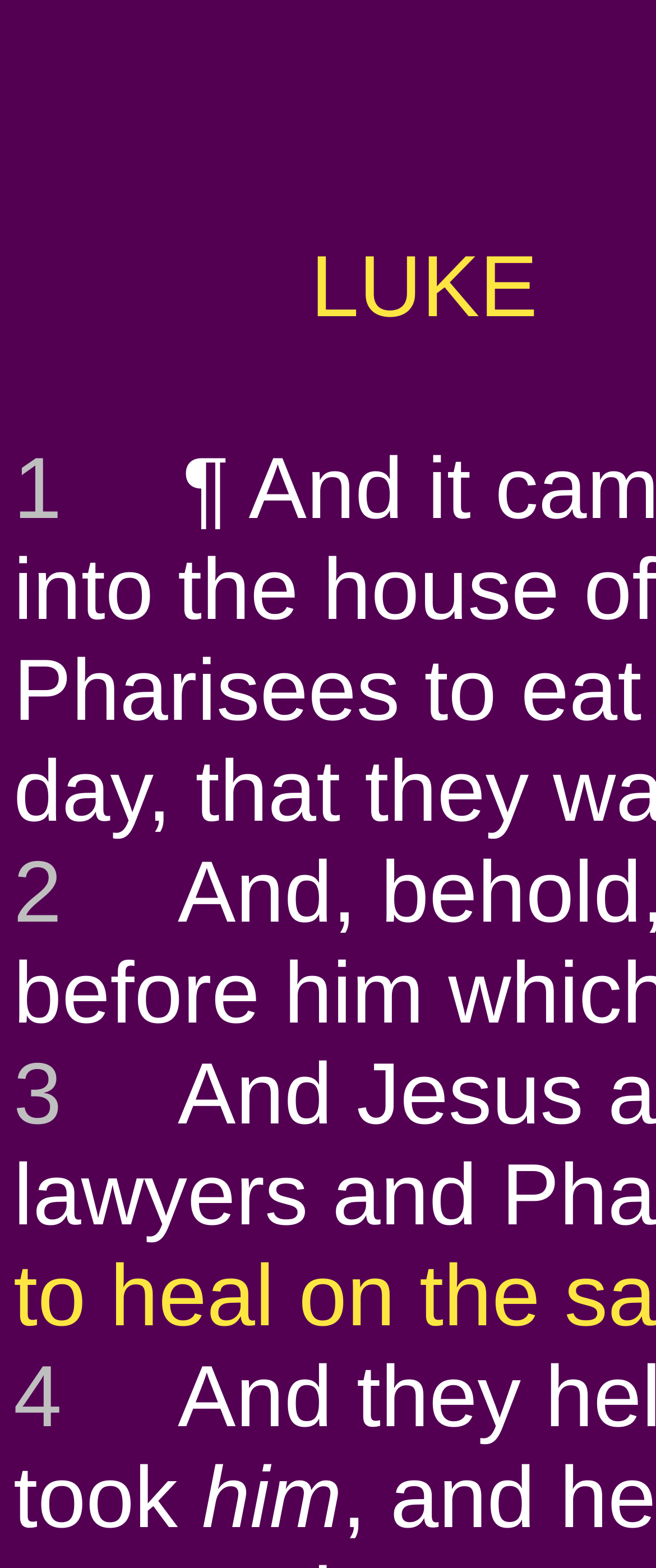Provide the bounding box coordinates of the HTML element described by the text: "2".

[0.021, 0.537, 0.094, 0.6]